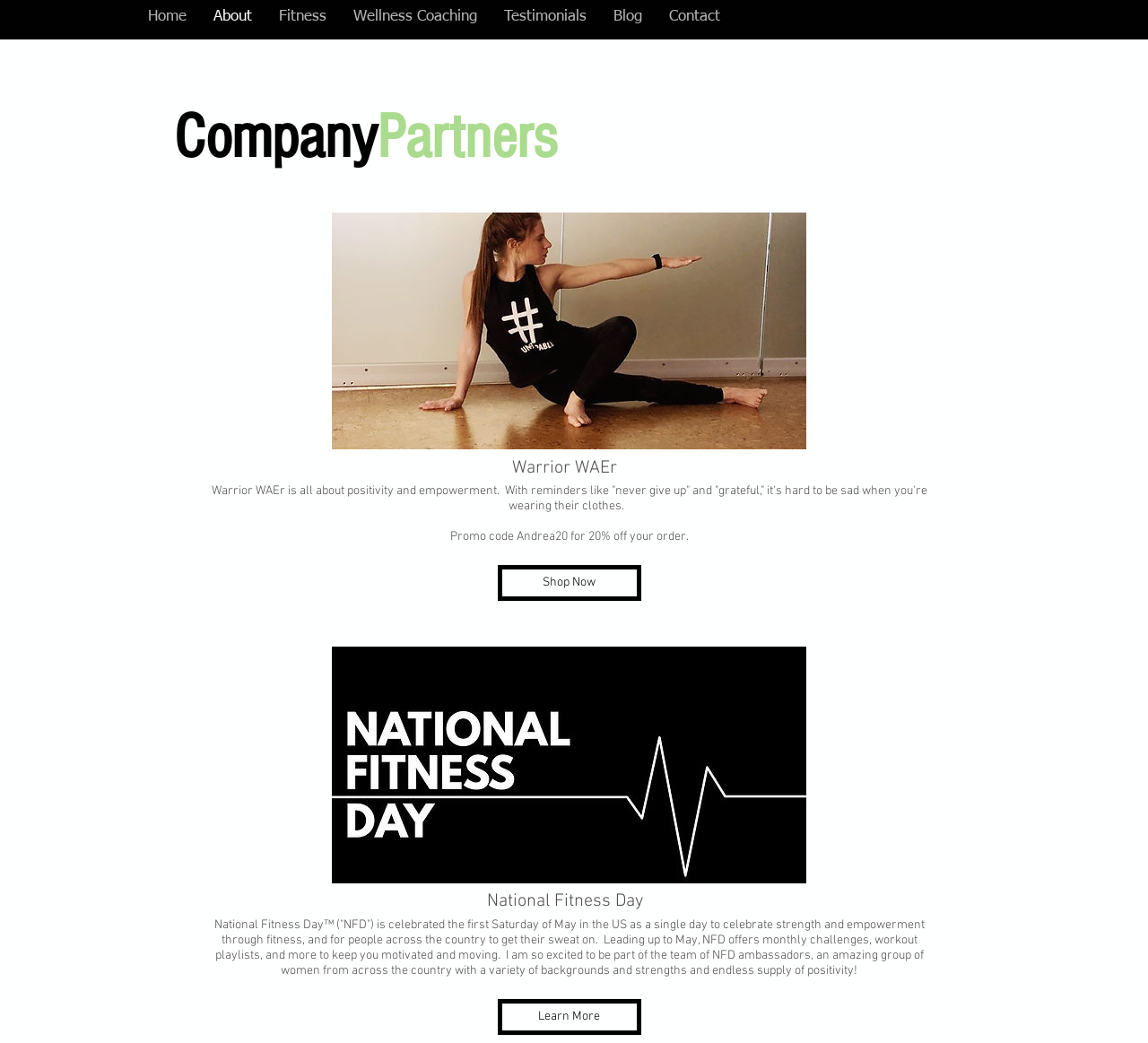Determine the bounding box coordinates for the element that should be clicked to follow this instruction: "View popular posts". The coordinates should be given as four float numbers between 0 and 1, in the format [left, top, right, bottom].

None